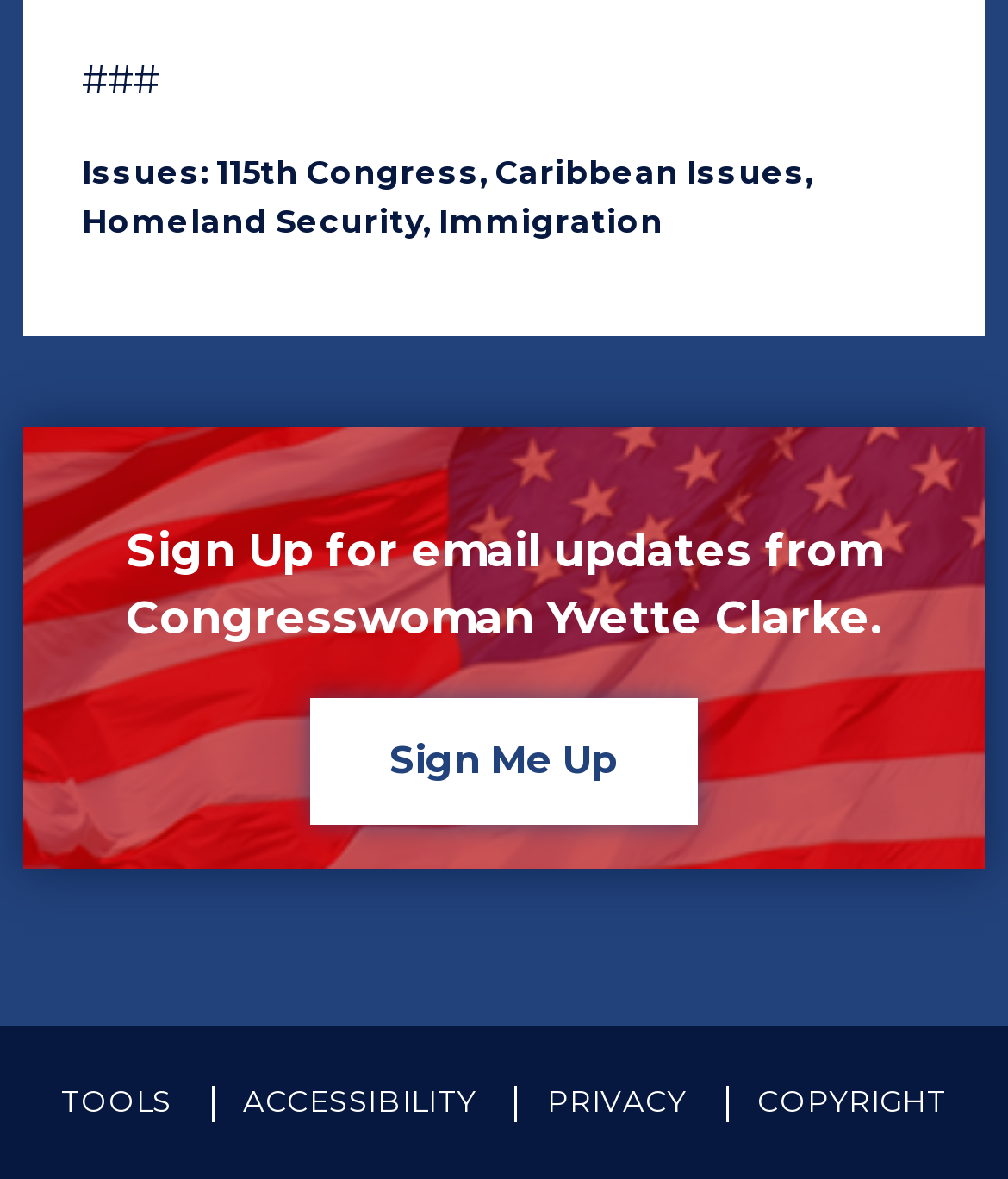What is the name of the Congresswoman mentioned on the webpage?
Please answer using one word or phrase, based on the screenshot.

Yvette Clarke